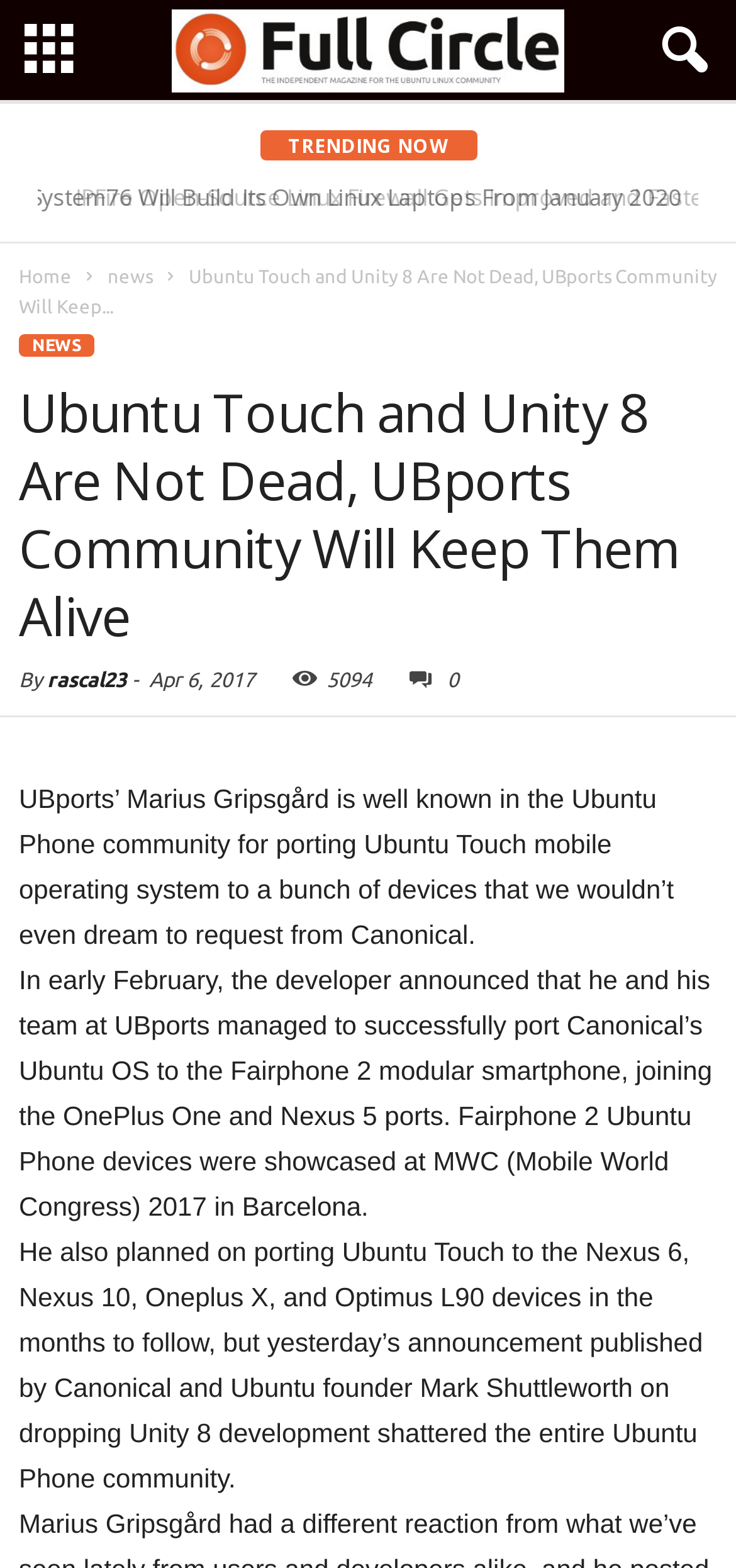Find the bounding box coordinates of the element I should click to carry out the following instruction: "Read the article about Ubuntu Touch and Unity 8".

[0.026, 0.241, 0.974, 0.414]